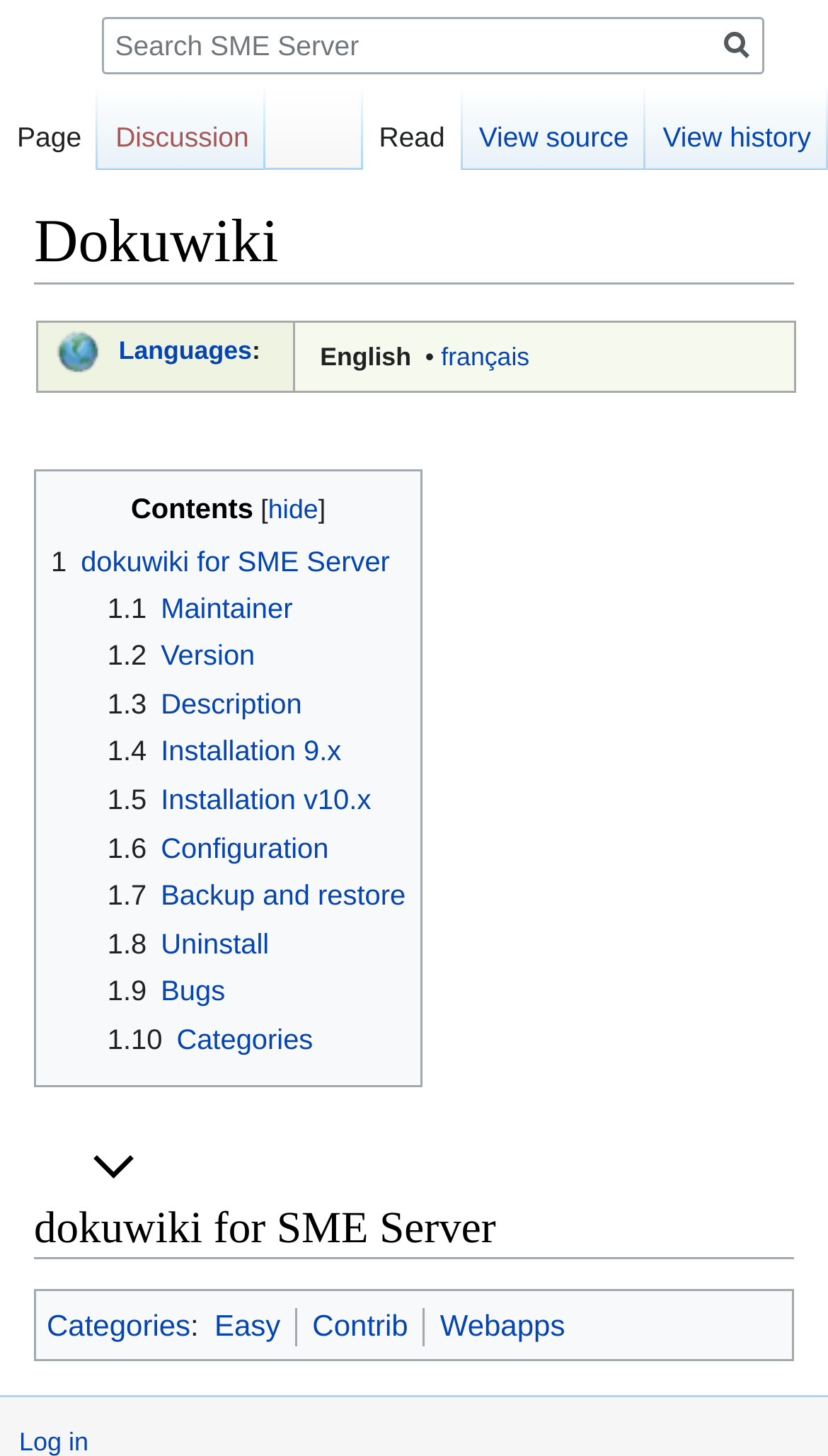From the given element description: "Categories", find the bounding box for the UI element. Provide the coordinates as four float numbers between 0 and 1, in the order [left, top, right, bottom].

[0.056, 0.899, 0.23, 0.922]